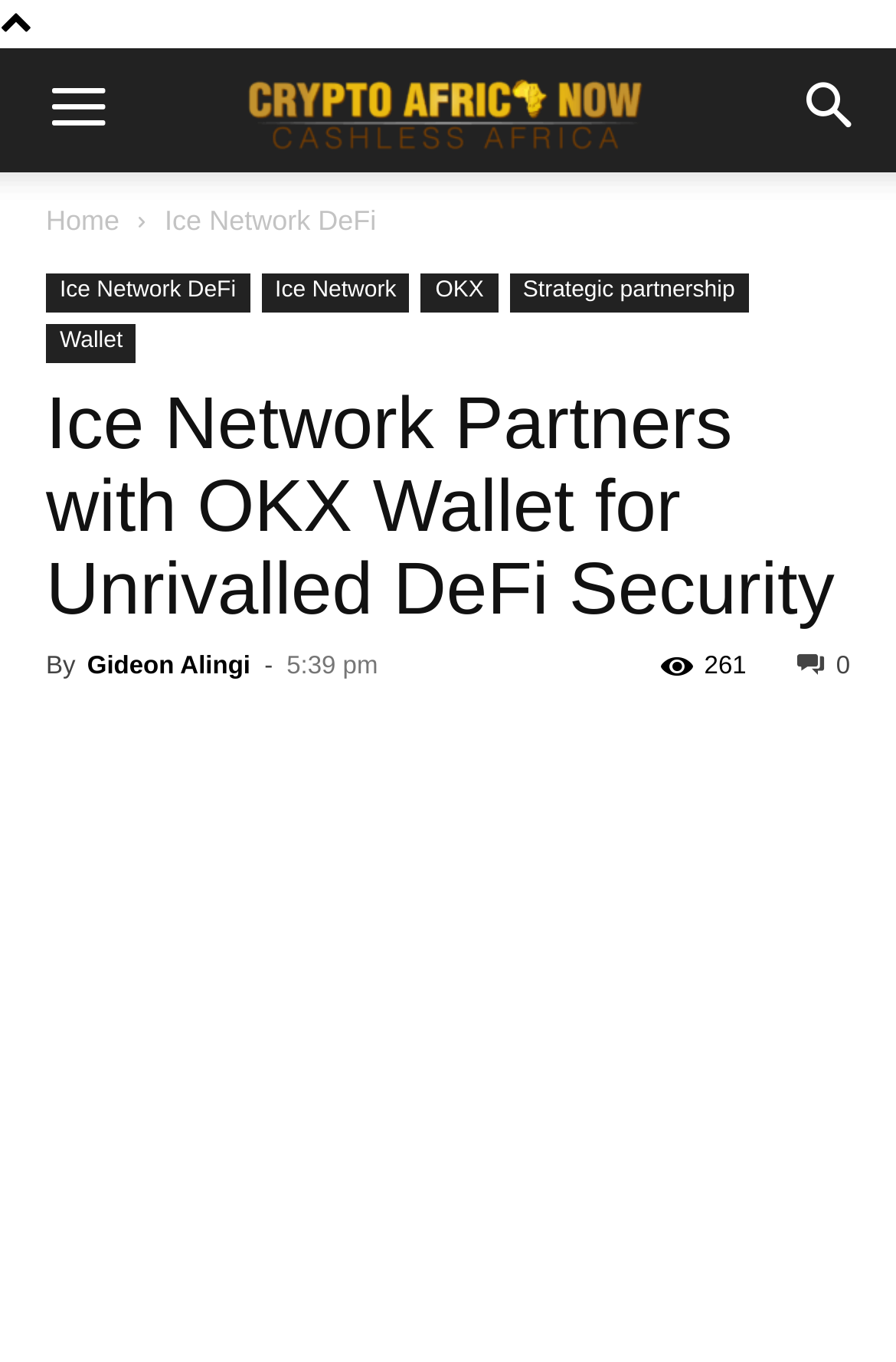Who is the author of the article?
Kindly offer a detailed explanation using the data available in the image.

I looked at the article section and found the author's name mentioned as 'Gideon Alingi' next to the 'By' keyword, so the author of the article is Gideon Alingi.